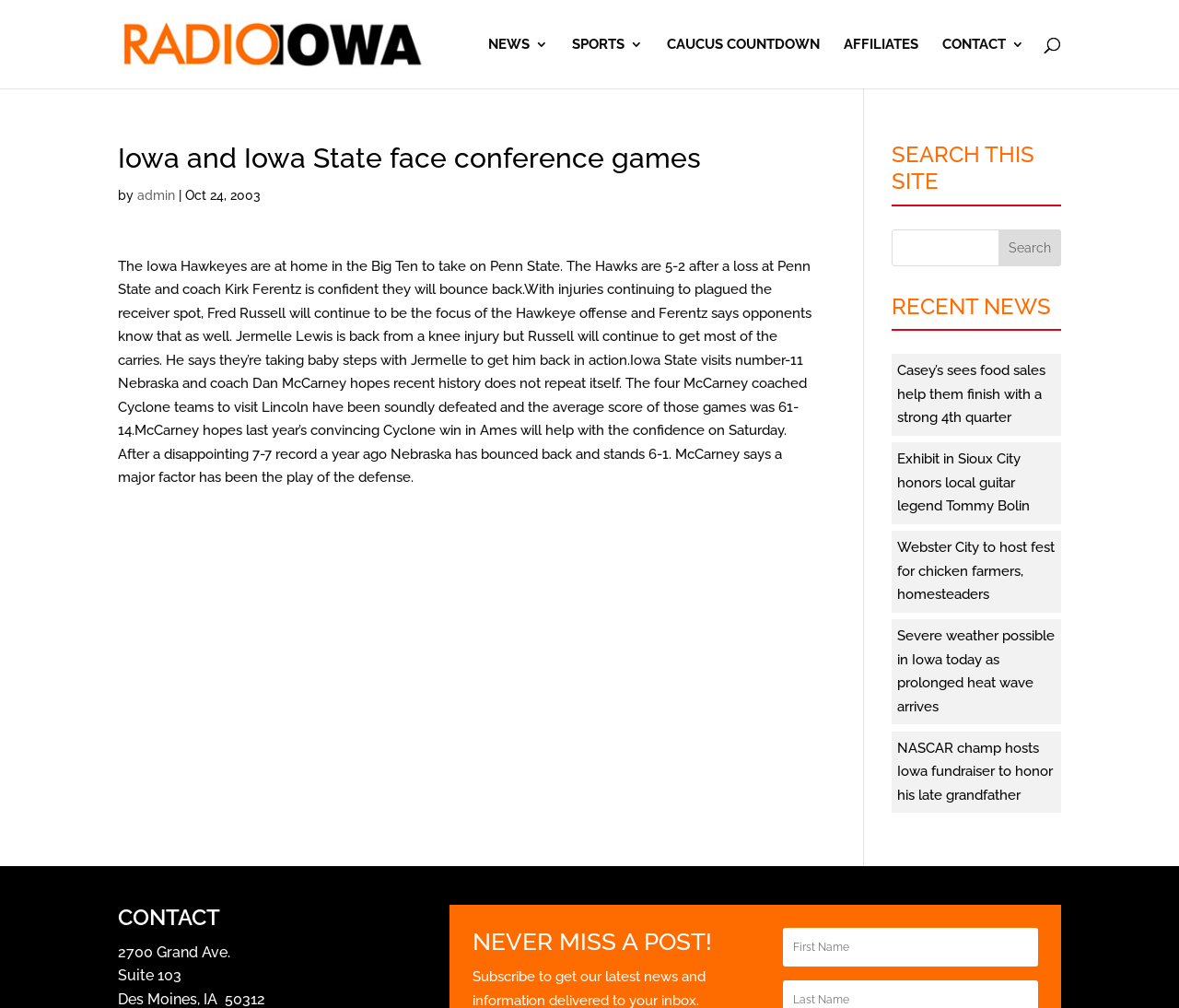Determine the bounding box coordinates of the clickable element necessary to fulfill the instruction: "Read article about Iowa and Iowa State facing conference games". Provide the coordinates as four float numbers within the 0 to 1 range, i.e., [left, top, right, bottom].

[0.1, 0.141, 0.689, 0.509]